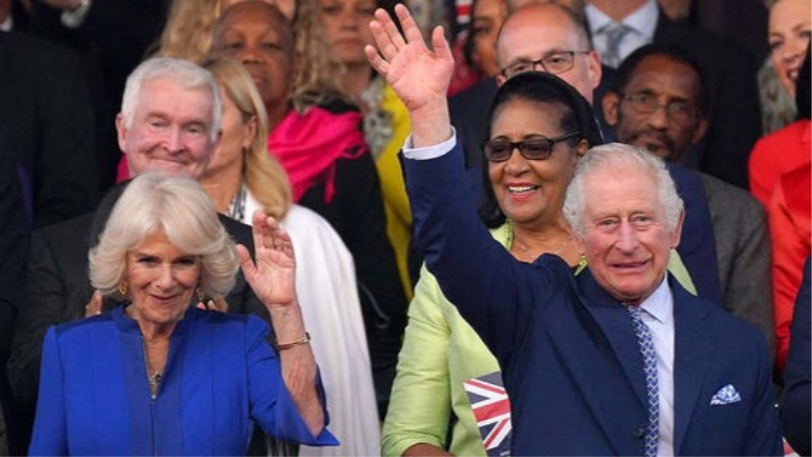What is King Charles III wearing?
Provide a fully detailed and comprehensive answer to the question.

According to the caption, King Charles III is wearing a 'blue suit with a patterned tie', which suggests that his attire consists of a blue suit.